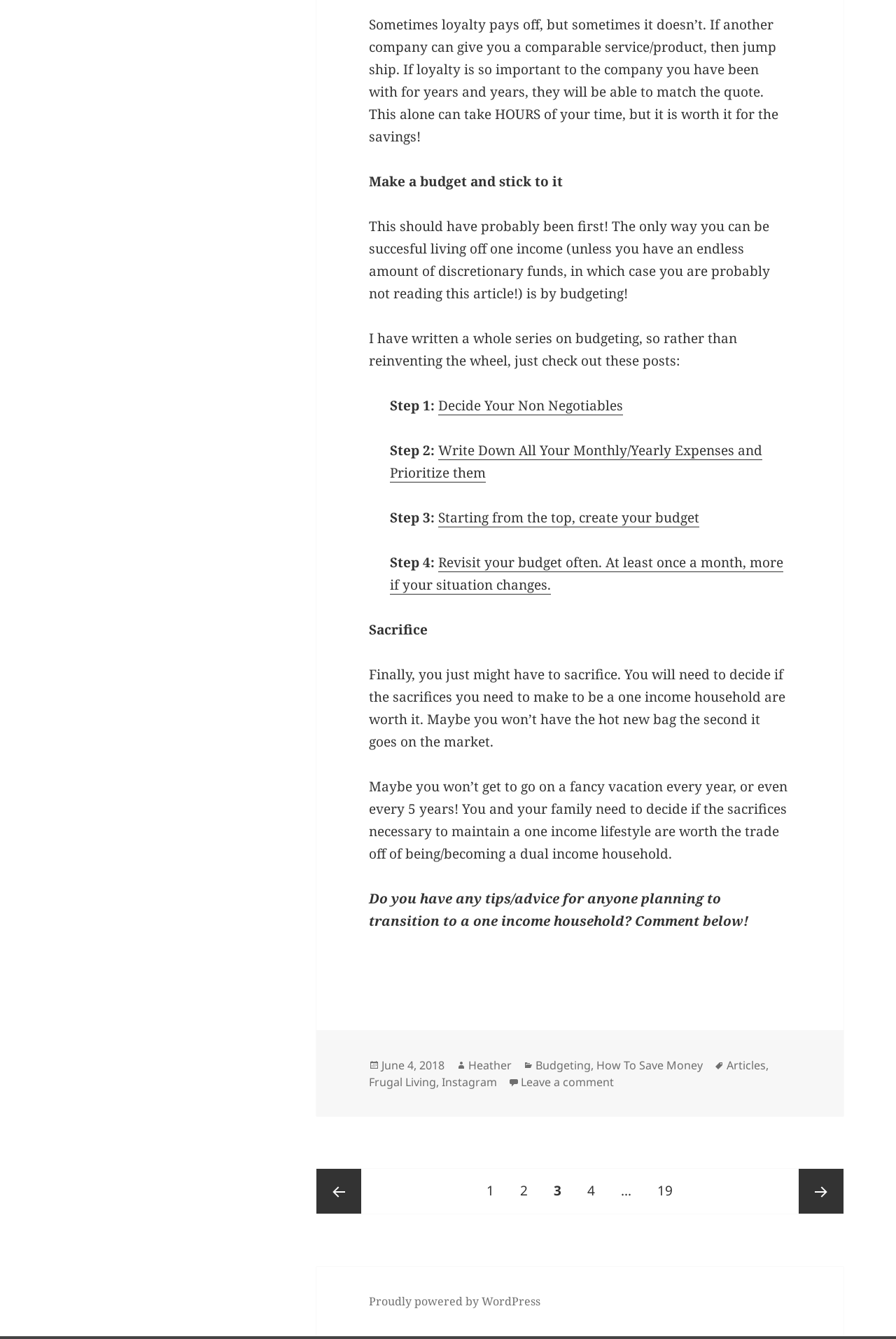Locate the bounding box coordinates of the clickable element to fulfill the following instruction: "Click on 'Decide Your Non Negotiables'". Provide the coordinates as four float numbers between 0 and 1 in the format [left, top, right, bottom].

[0.489, 0.296, 0.695, 0.31]